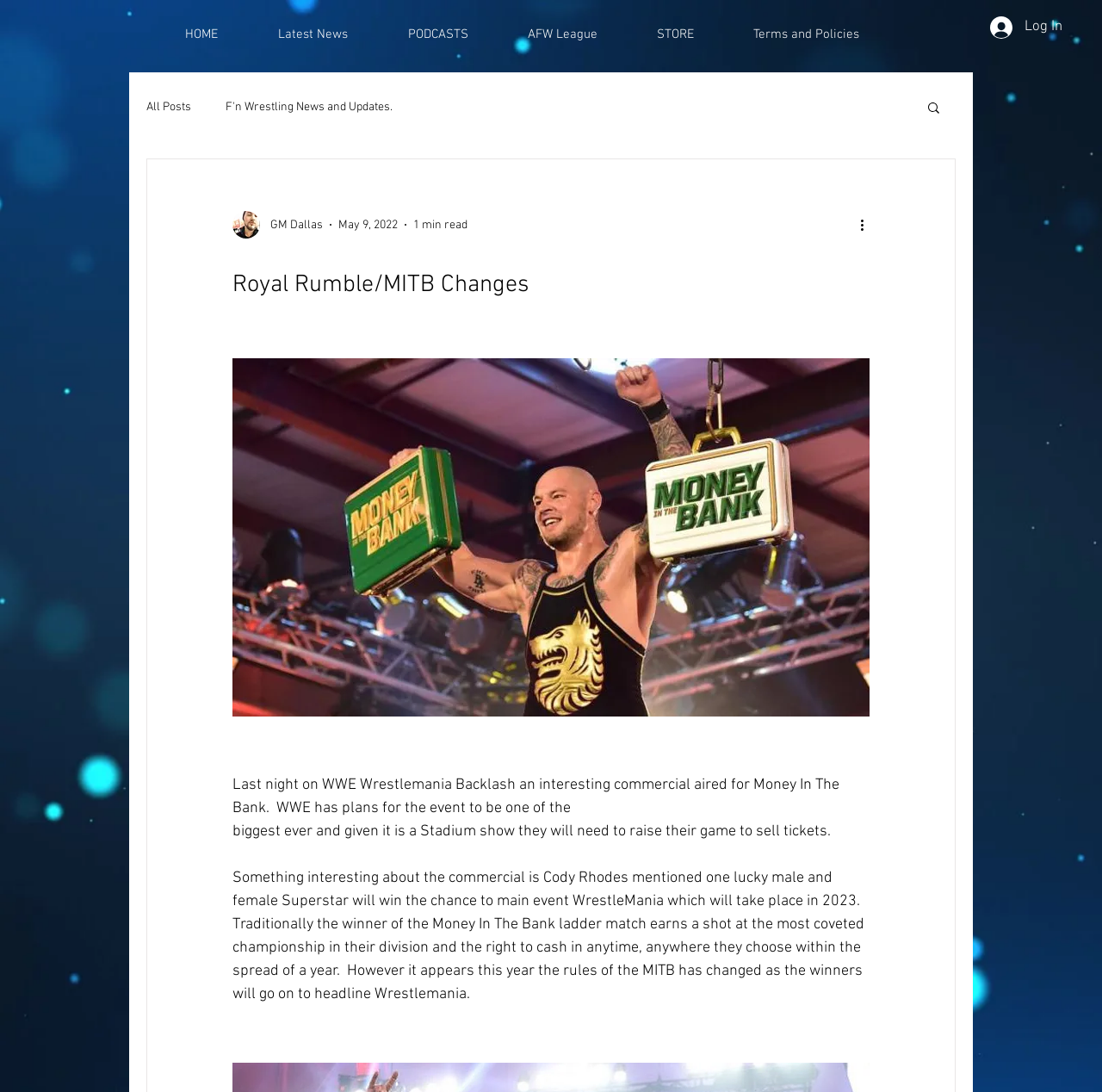Answer succinctly with a single word or phrase:
What is the author of the article?

GM Dallas